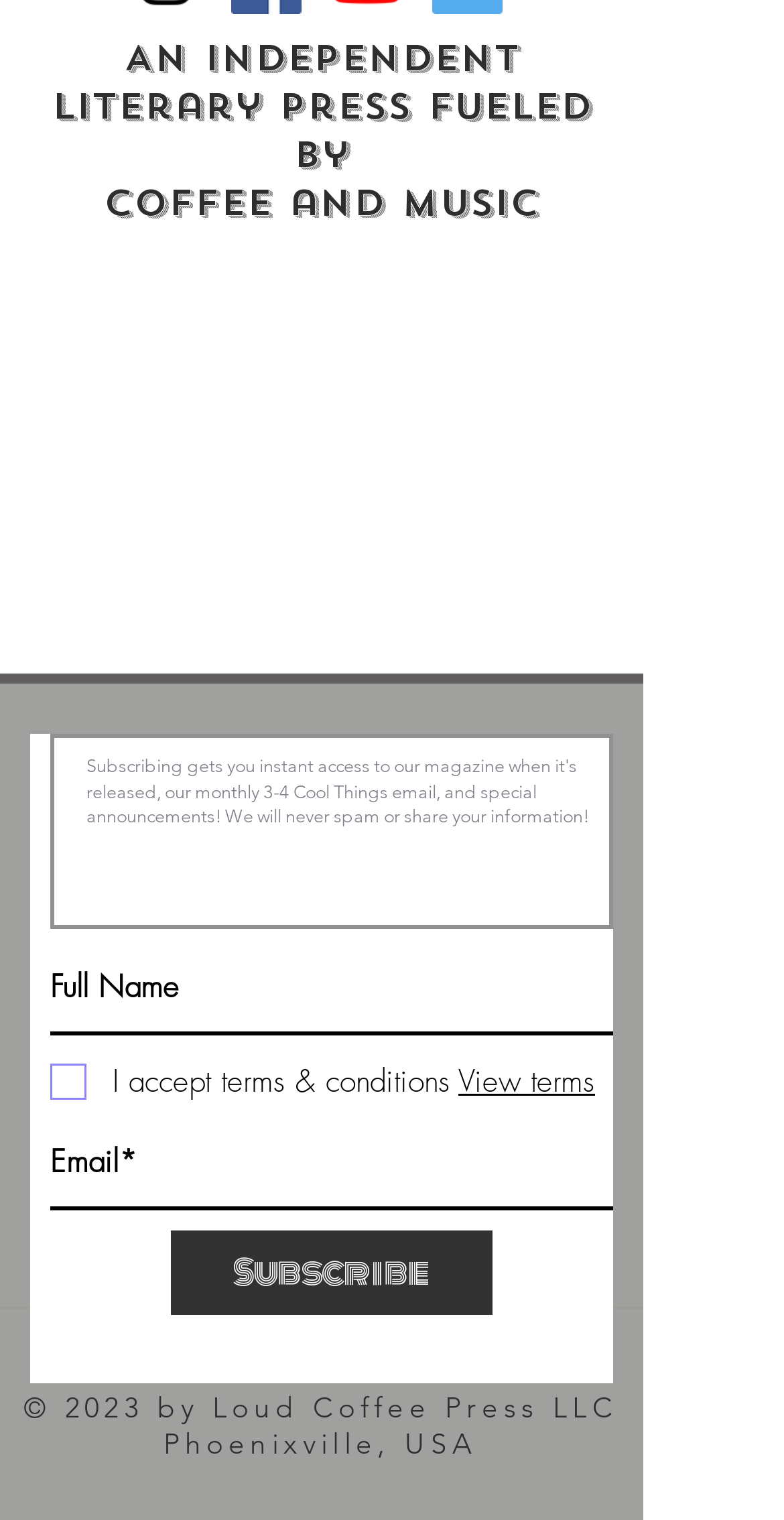Locate the bounding box of the UI element based on this description: "Subscribe". Provide four float numbers between 0 and 1 as [left, top, right, bottom].

[0.218, 0.81, 0.628, 0.866]